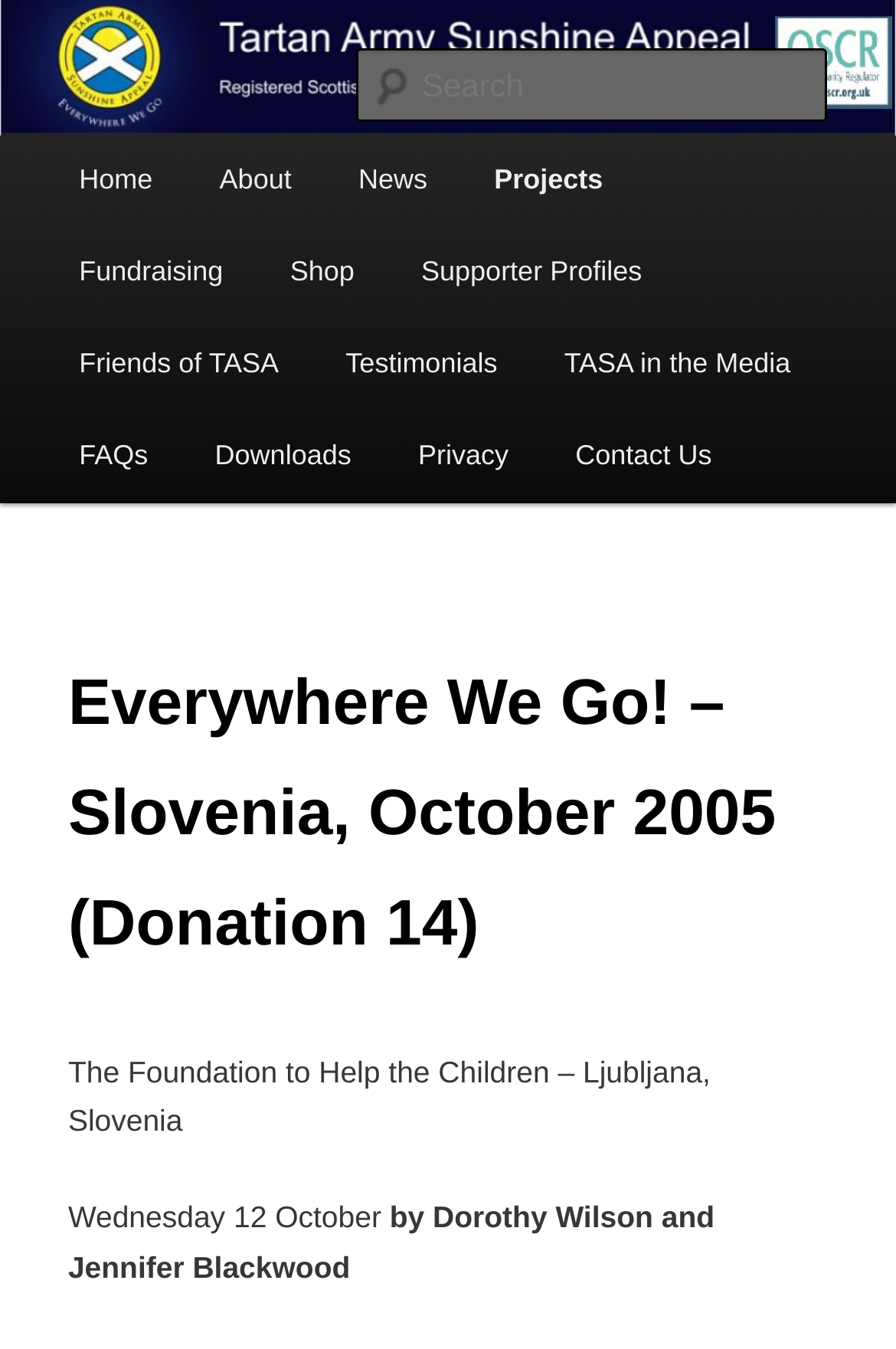Could you indicate the bounding box coordinates of the region to click in order to complete this instruction: "Read about the project in Slovenia".

[0.076, 0.456, 0.924, 0.741]